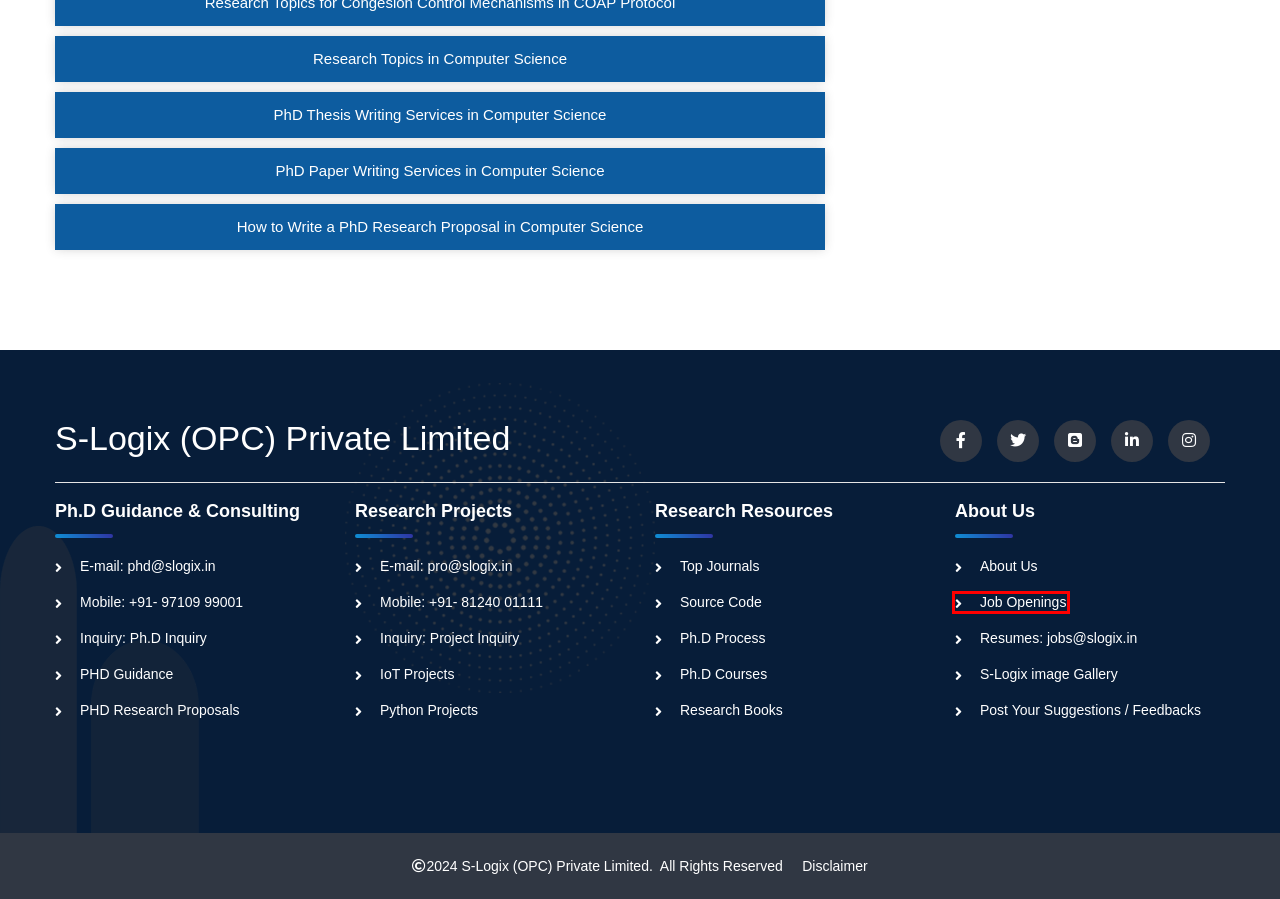Given a screenshot of a webpage with a red bounding box around an element, choose the most appropriate webpage description for the new page displayed after clicking the element within the bounding box. Here are the candidates:
A. Image Gallery || S-Logix
B. SLogix Disclaimer | S-Logix
C. Writing a Good PhD Research Proposal for Computer Science | S-Logix
D. Who We Are | About S-Logix | S-Logix
E. S-Logix – S-Logix – Research Foundation in Chennai
F. Research Python Projects|Python Projects in Chennai|Python for PhD | S-Logix
G. PhD Process Step by Step|PhD Guidance in Chennai| S-Logix
H. Best Book Topics for Computer Science Research 2022| S-Logix

E